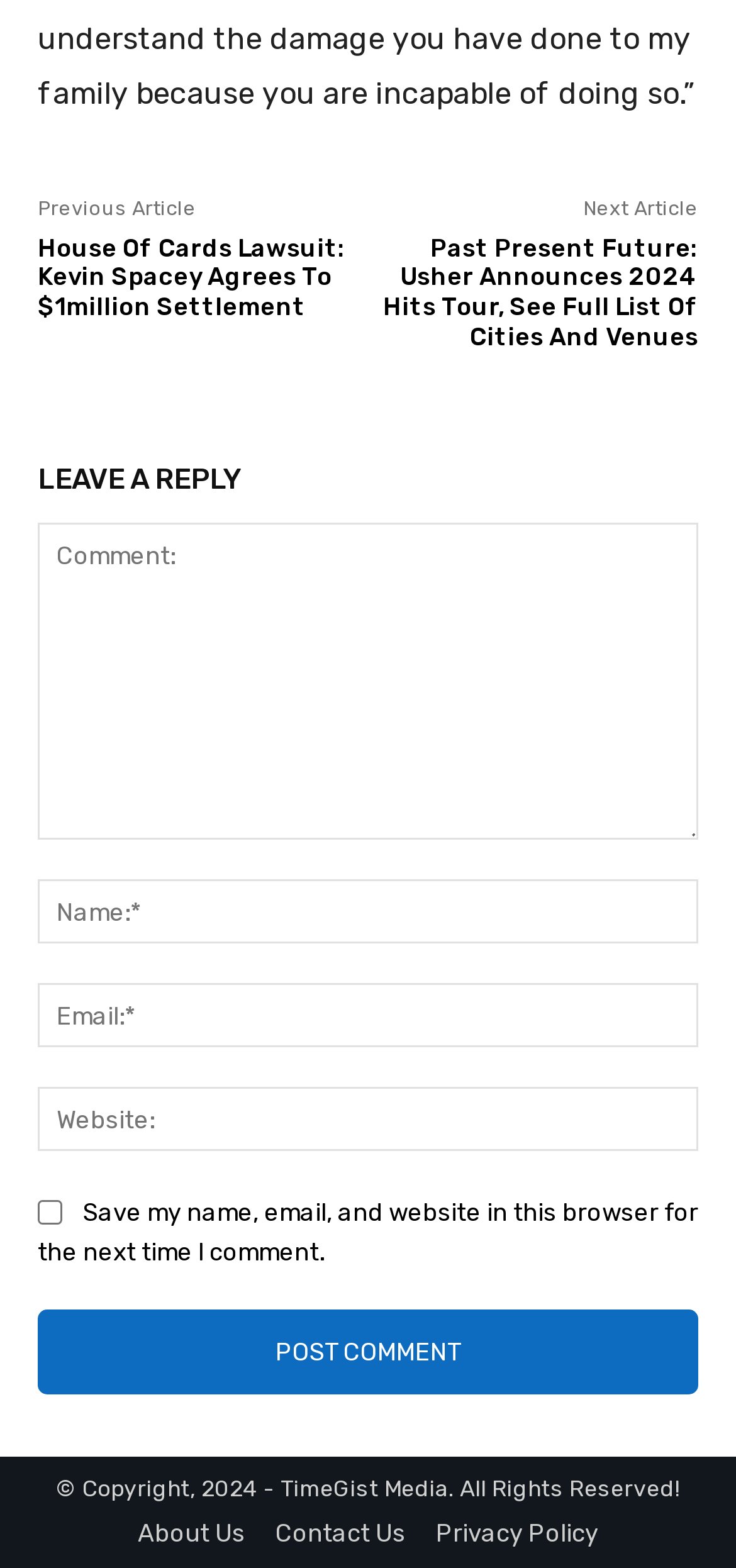Identify the bounding box coordinates of the clickable region to carry out the given instruction: "Leave a comment".

[0.051, 0.334, 0.949, 0.536]